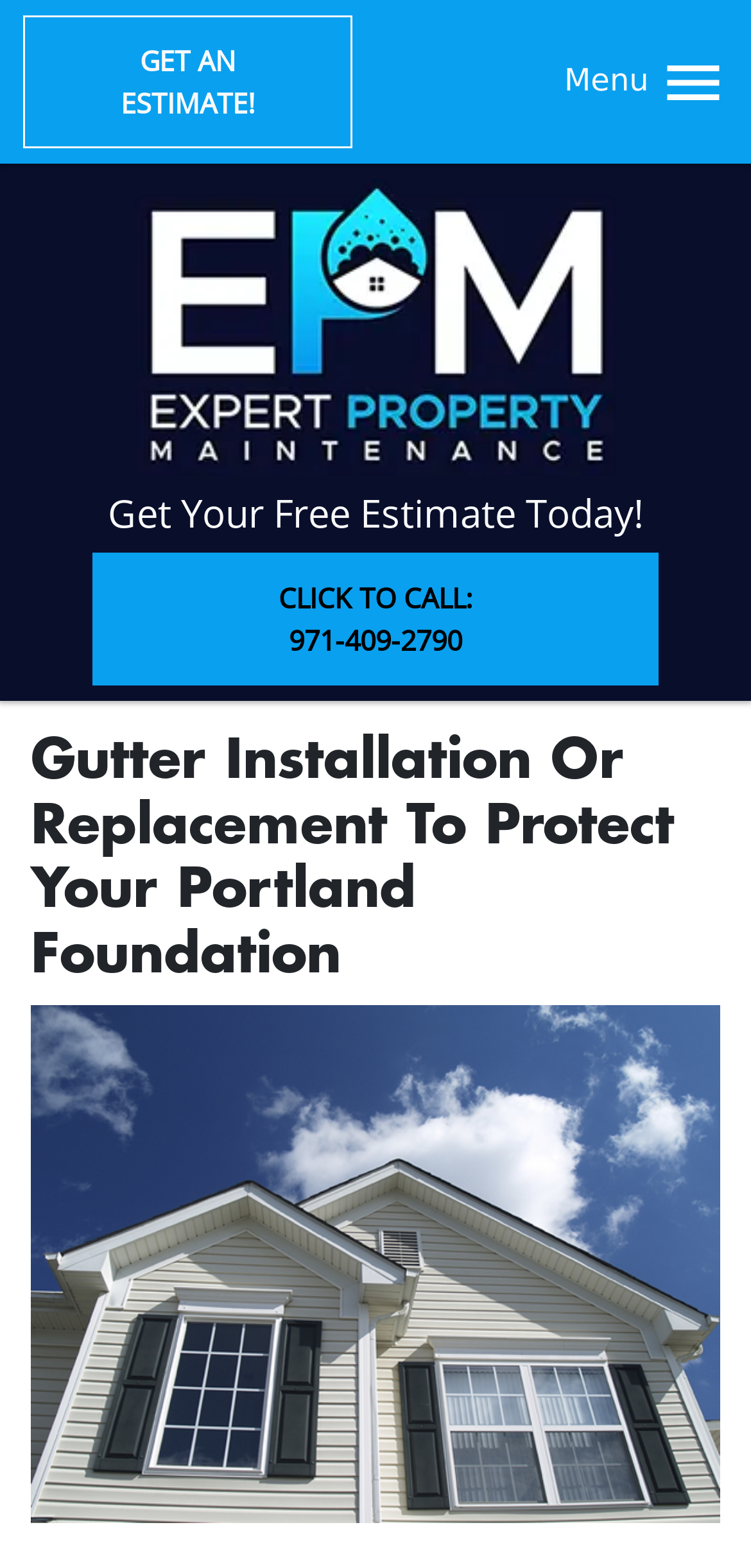Summarize the webpage in an elaborate manner.

The webpage is about gutter installation services, specifically highlighting the expertise of a local company in Portland. At the top left, there is a prominent call-to-action link "GET AN ESTIMATE!" encouraging visitors to take action. Next to it, on the top right, is a hamburger menu icon, which is also a link, allowing users to navigate the website.

Below the menu icon, the company's logo, "Expert Property Maintenance", is displayed, accompanied by an image of the logo. To the left of the logo, a static text "Get Your Free Estimate Today!" is prominently displayed, emphasizing the importance of getting an estimate.

Further down, a "CLICK TO CALL" link is provided, allowing users to quickly contact the company. Below this link, a heading "Gutter Installation Or Replacement To Protect Your Portland Foundation" is displayed, indicating the main topic of the webpage. An image related to maintenance is placed below the heading, likely illustrating the importance of gutter installation or replacement.

Overall, the webpage is focused on providing gutter installation services, with a clear emphasis on encouraging visitors to take action and contact the company.